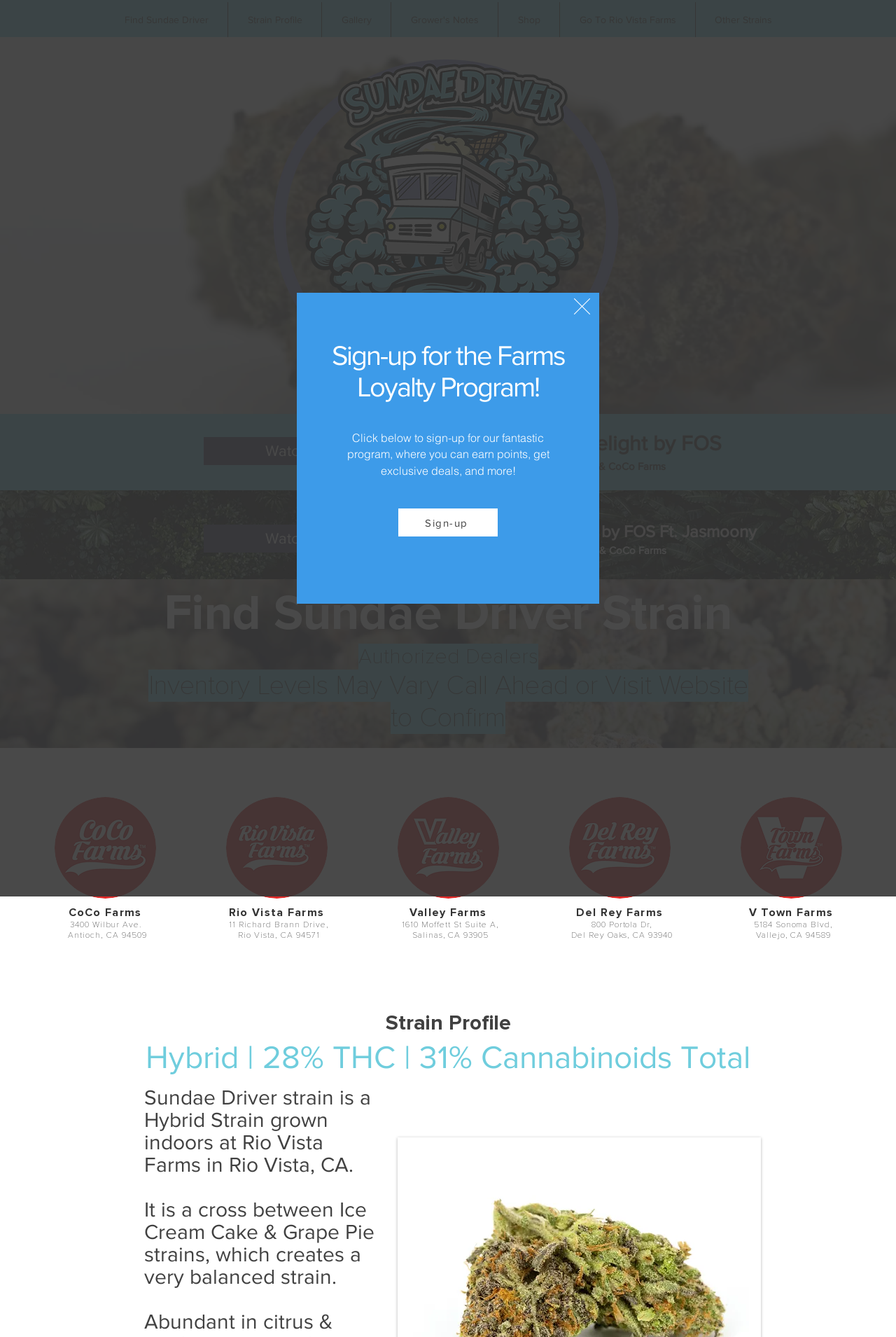Pinpoint the bounding box coordinates of the element you need to click to execute the following instruction: "Watch the Music Video Shot at Rio Vista Farms & CoCo Farms". The bounding box should be represented by four float numbers between 0 and 1, in the format [left, top, right, bottom].

[0.227, 0.327, 0.451, 0.348]